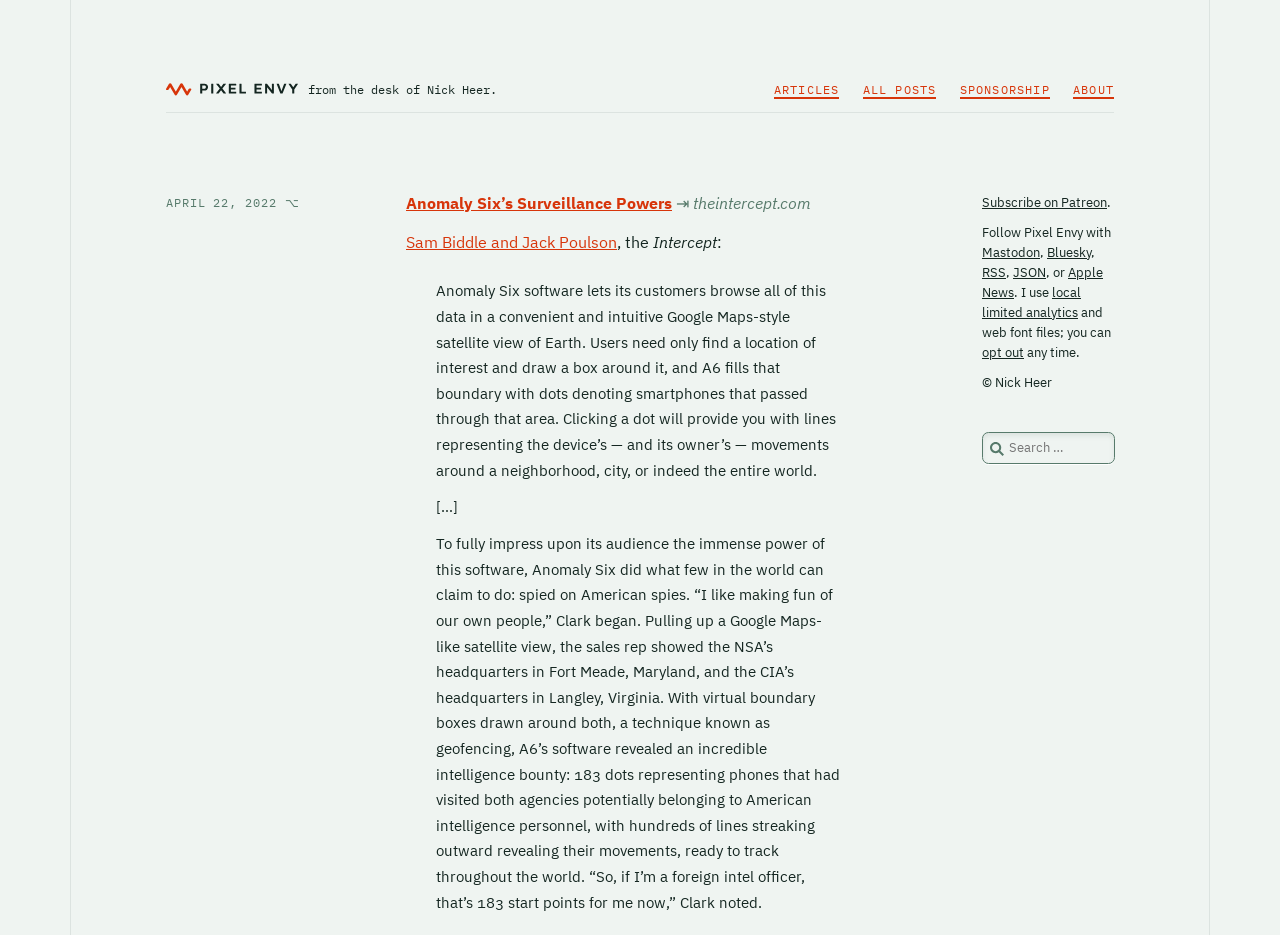Predict the bounding box for the UI component with the following description: "Anomaly Six’s Surveillance Powers".

[0.317, 0.206, 0.525, 0.228]